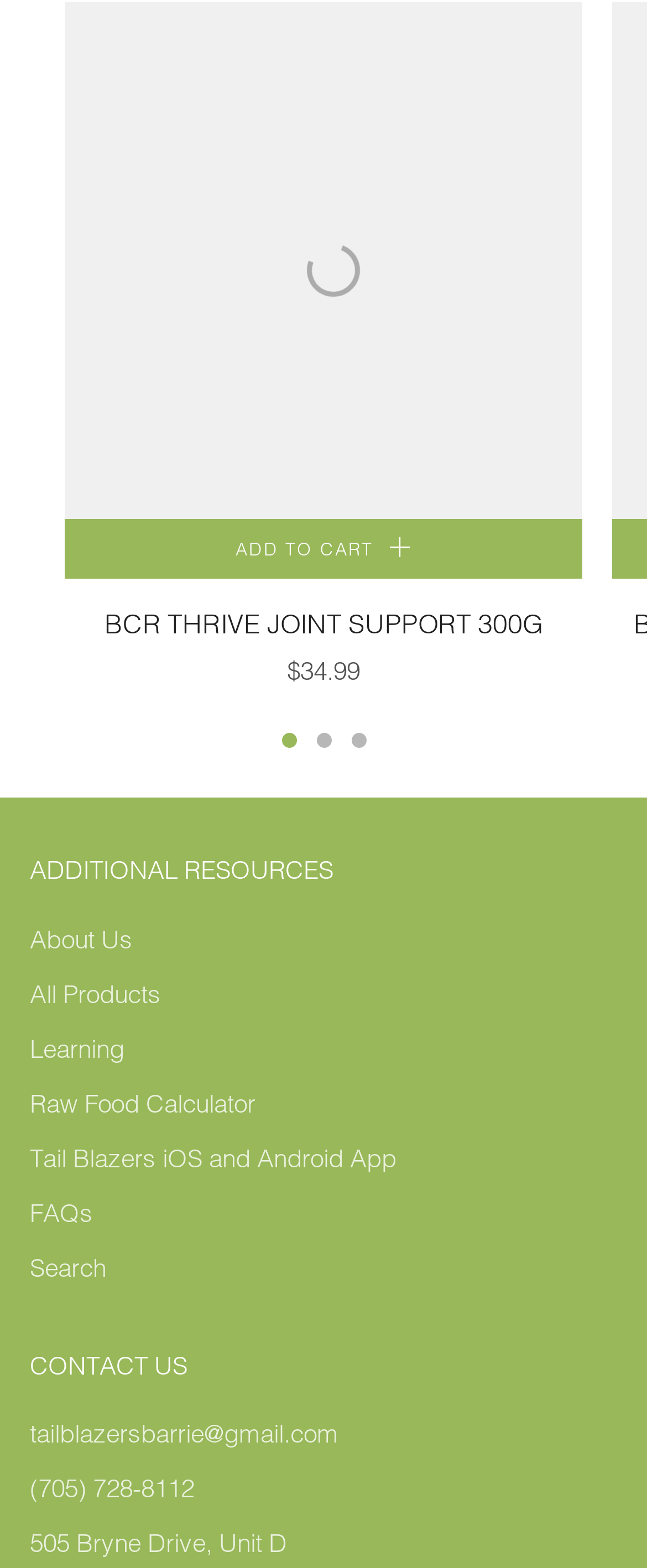What is the last link in the 'ADDITIONAL RESOURCES' section?
Give a one-word or short phrase answer based on the image.

Search